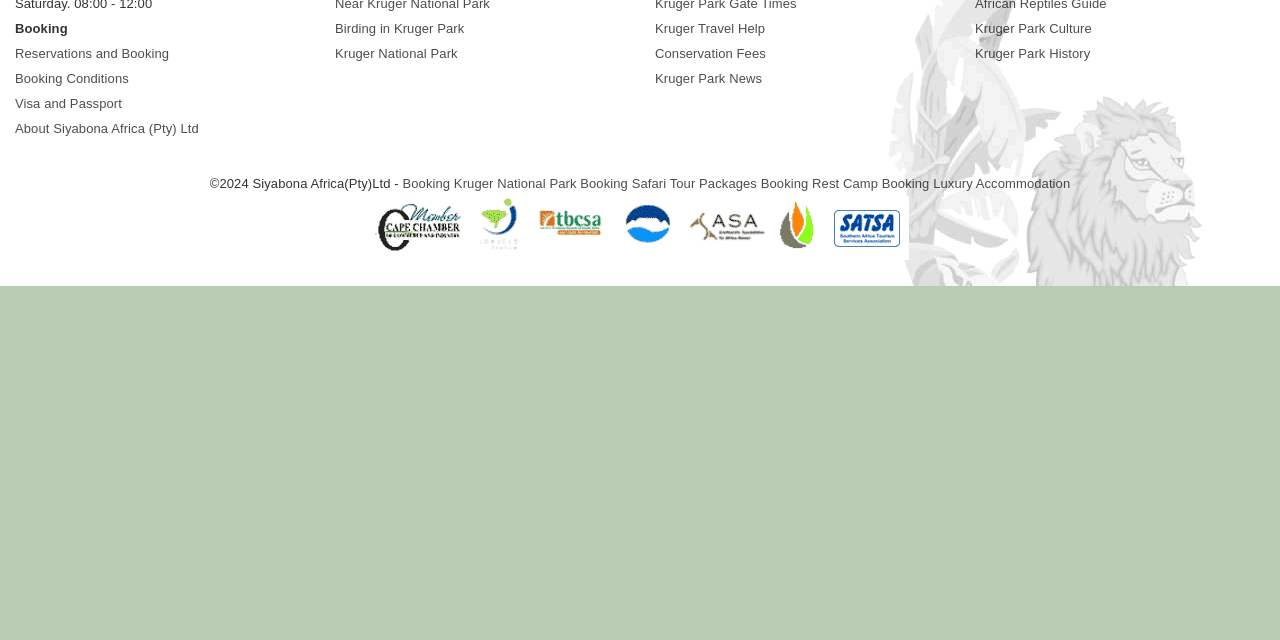Find the UI element described as: "Booking Kruger National Park" and predict its bounding box coordinates. Ensure the coordinates are four float numbers between 0 and 1, [left, top, right, bottom].

[0.314, 0.274, 0.45, 0.298]